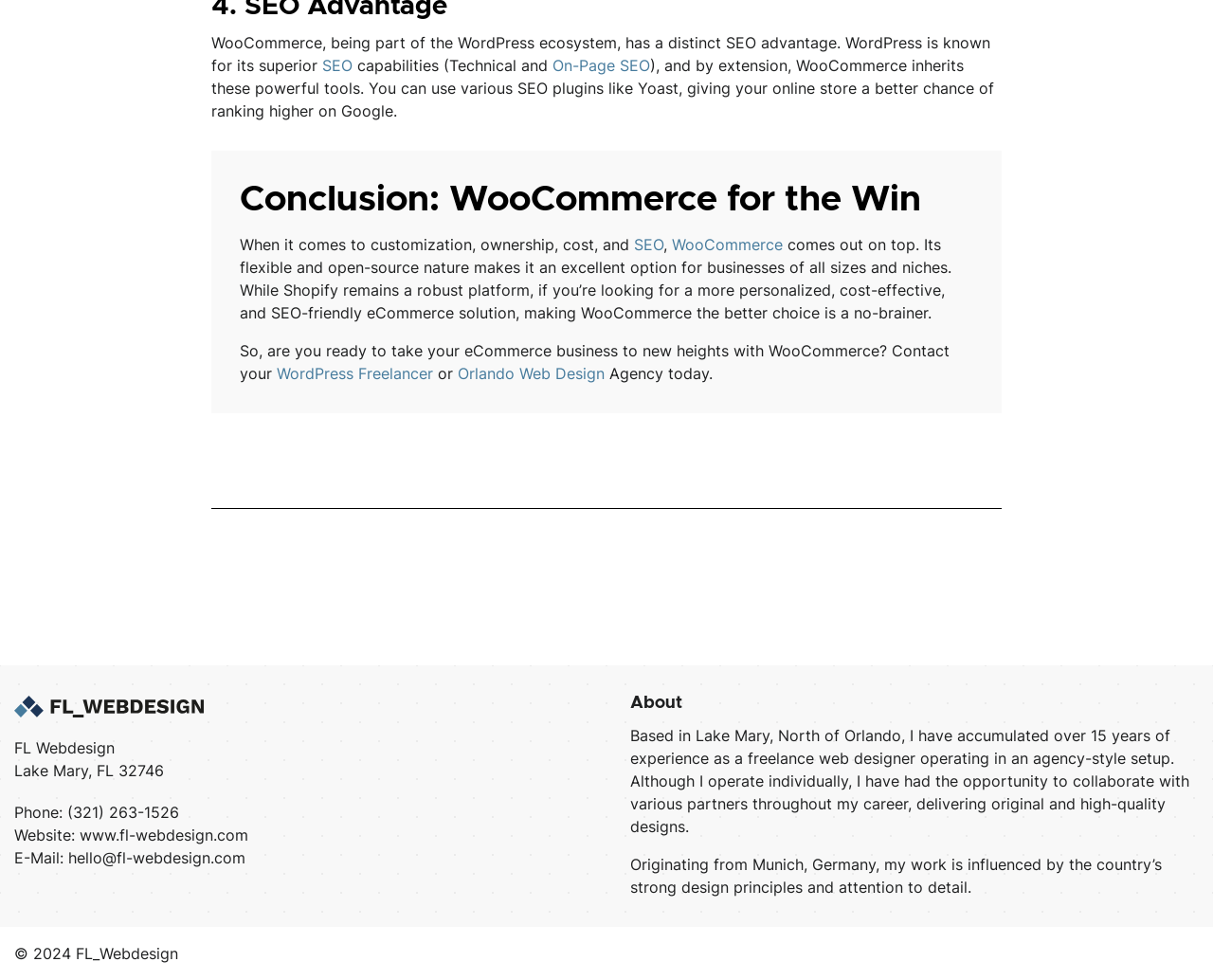Identify the bounding box coordinates of the element that should be clicked to fulfill this task: "Call (321) 263-1526". The coordinates should be provided as four float numbers between 0 and 1, i.e., [left, top, right, bottom].

[0.055, 0.819, 0.148, 0.838]